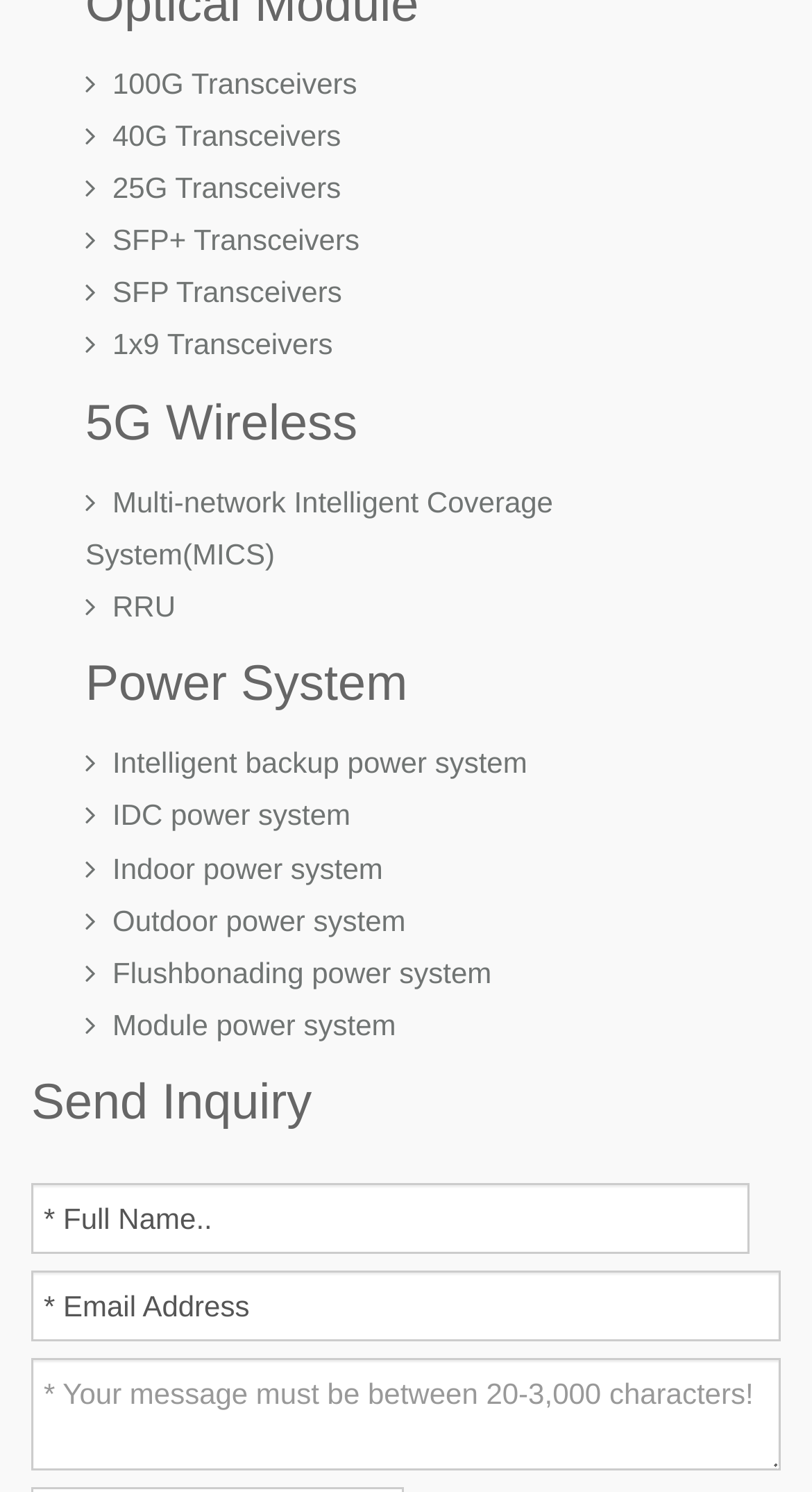Kindly determine the bounding box coordinates of the area that needs to be clicked to fulfill this instruction: "Enter email address".

[0.038, 0.852, 0.962, 0.899]